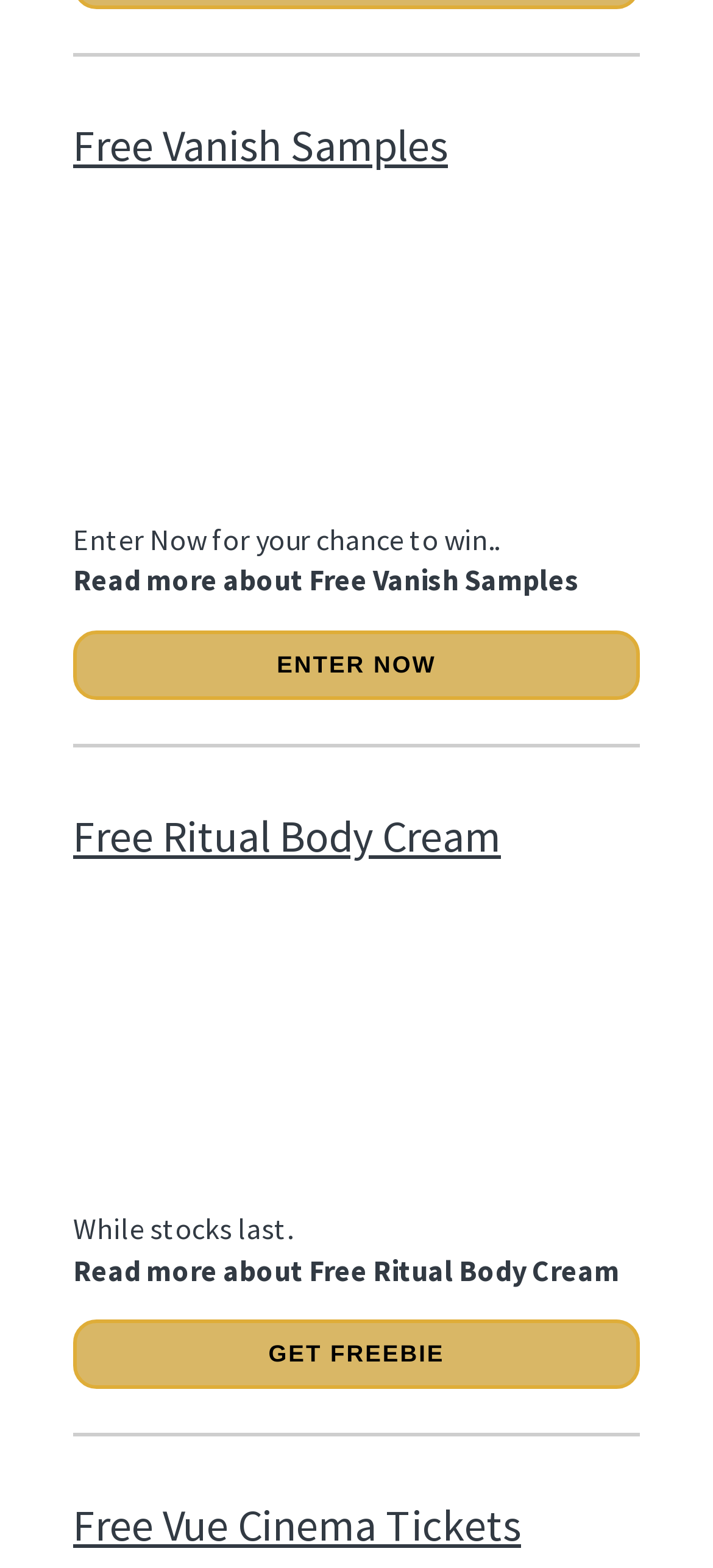Please identify the bounding box coordinates for the region that you need to click to follow this instruction: "Read more about free vanish samples".

[0.103, 0.358, 0.813, 0.381]